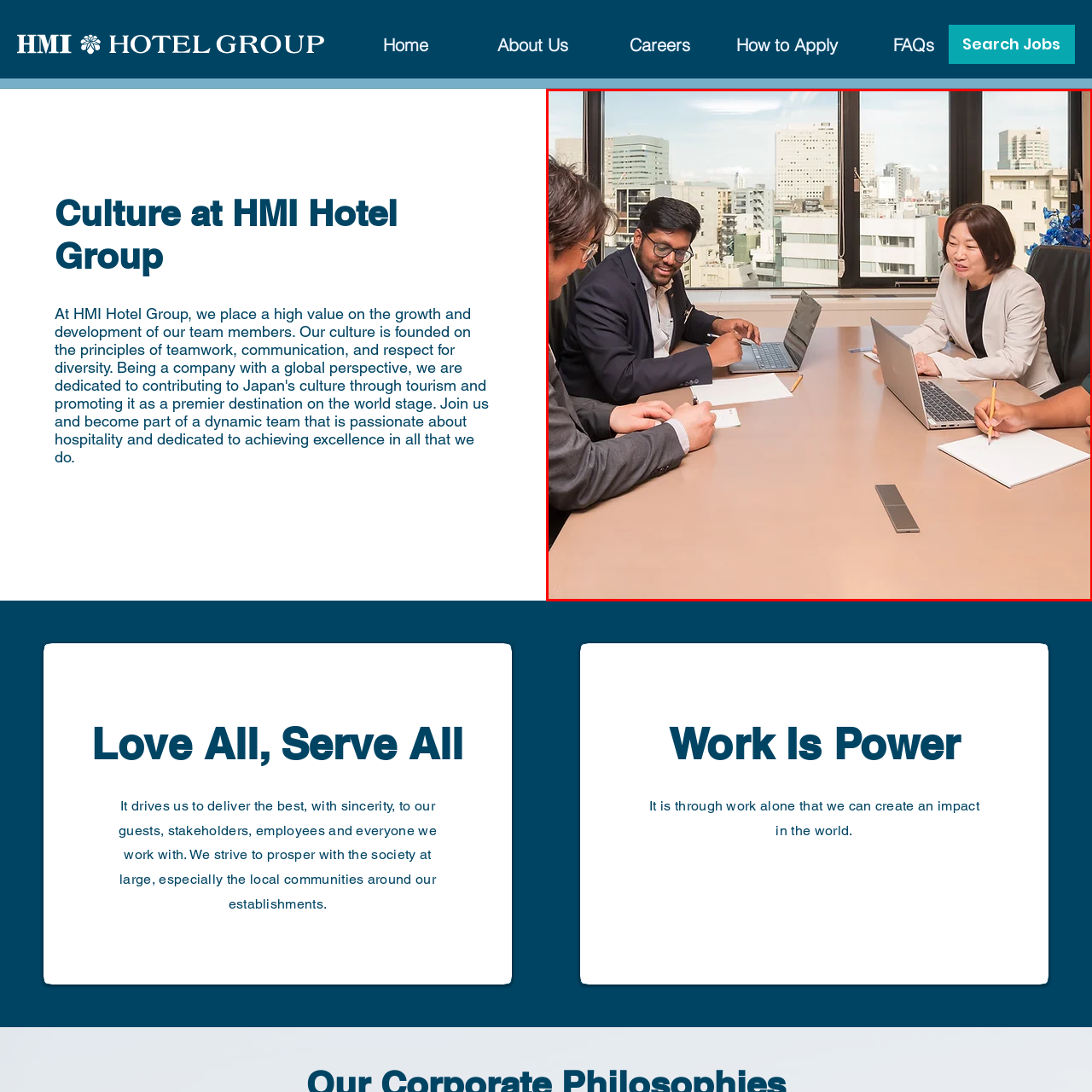Direct your attention to the image encased in a red frame, What is visible through the large windows in the backdrop? Please answer in one word or a brief phrase.

Urban landscape